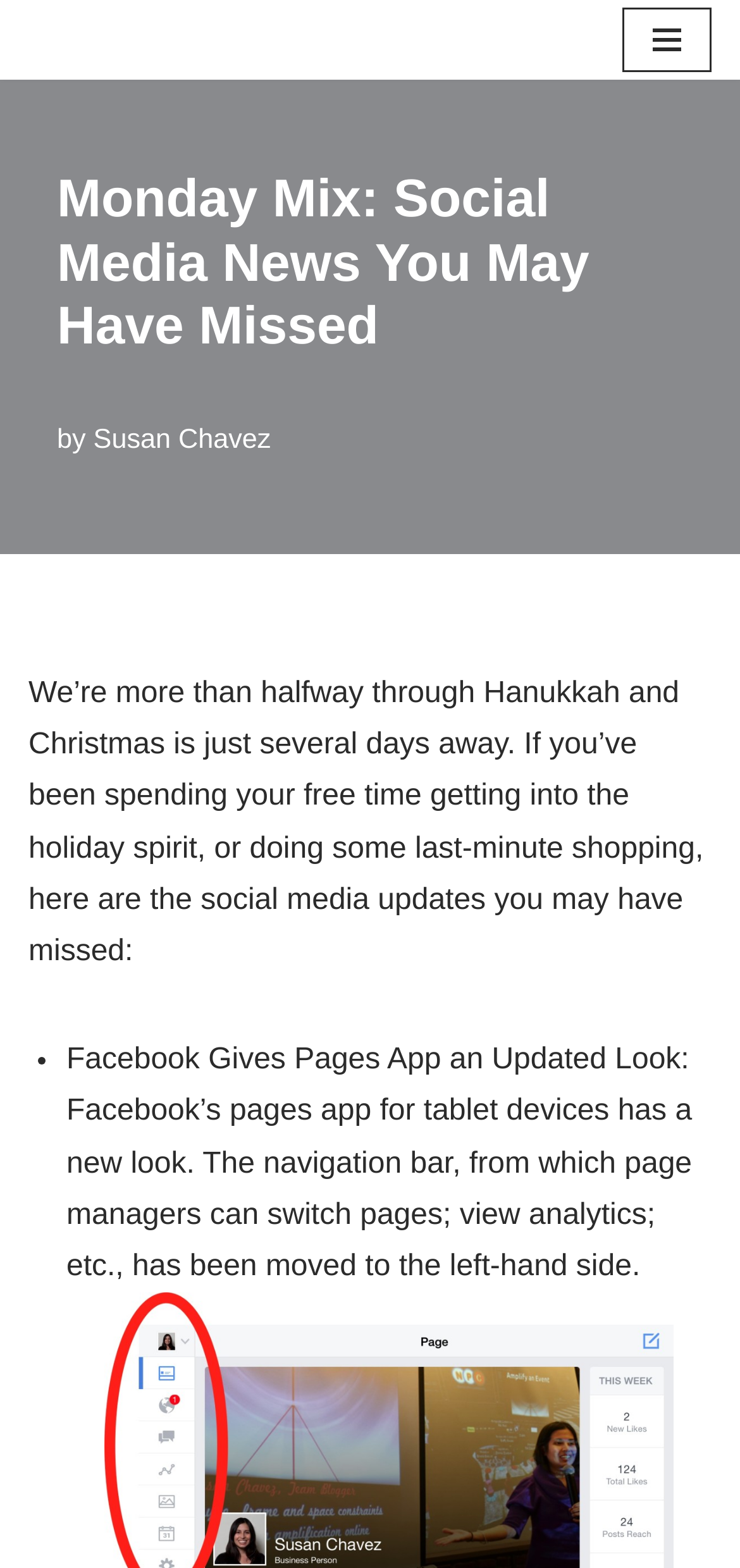Please answer the following question as detailed as possible based on the image: 
What is the new feature of Facebook's pages app?

The article mentions that Facebook's pages app for tablet devices has a new look, specifically that the navigation bar has been moved to the left-hand side, indicating that the updated navigation bar is the new feature.